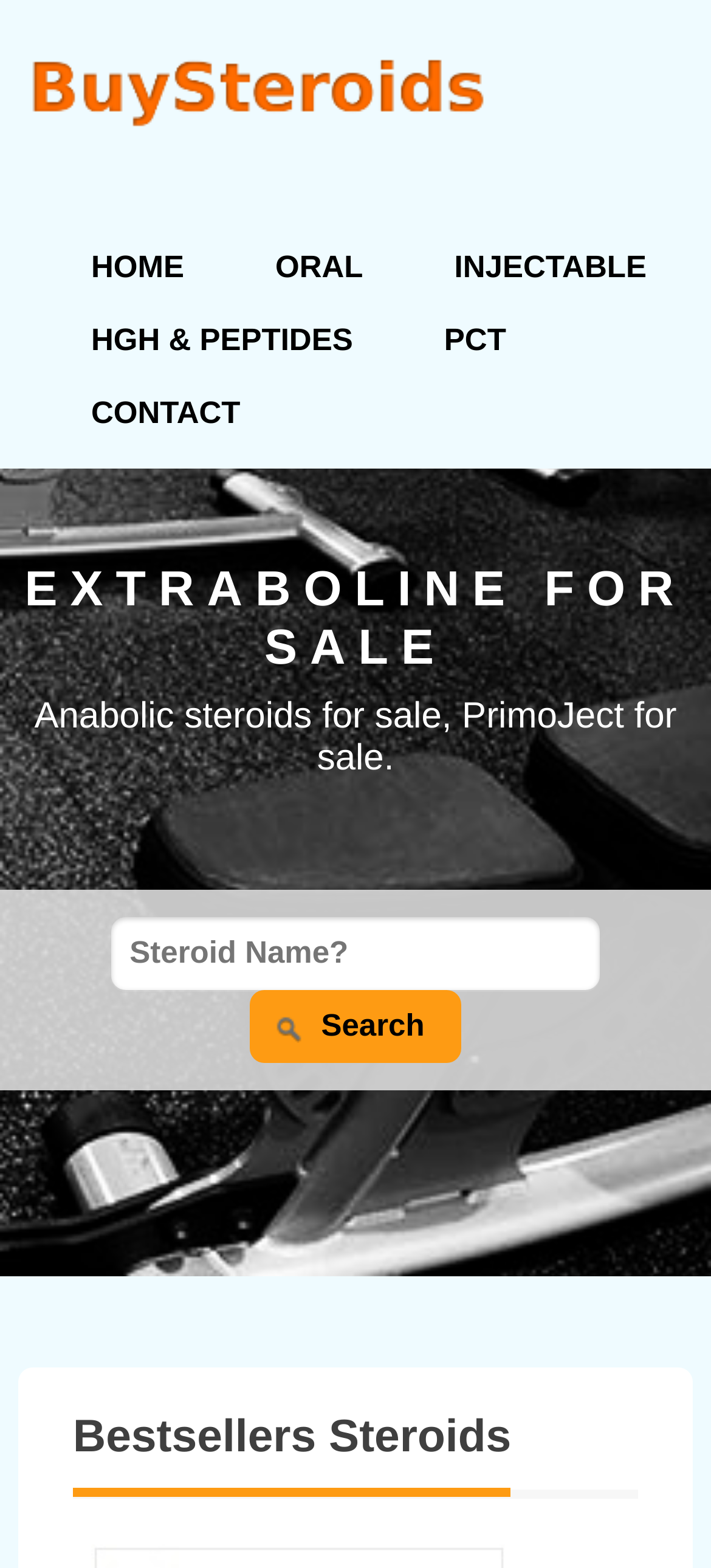Indicate the bounding box coordinates of the element that needs to be clicked to satisfy the following instruction: "Enter a steroid name". The coordinates should be four float numbers between 0 and 1, i.e., [left, top, right, bottom].

[0.157, 0.585, 0.843, 0.631]